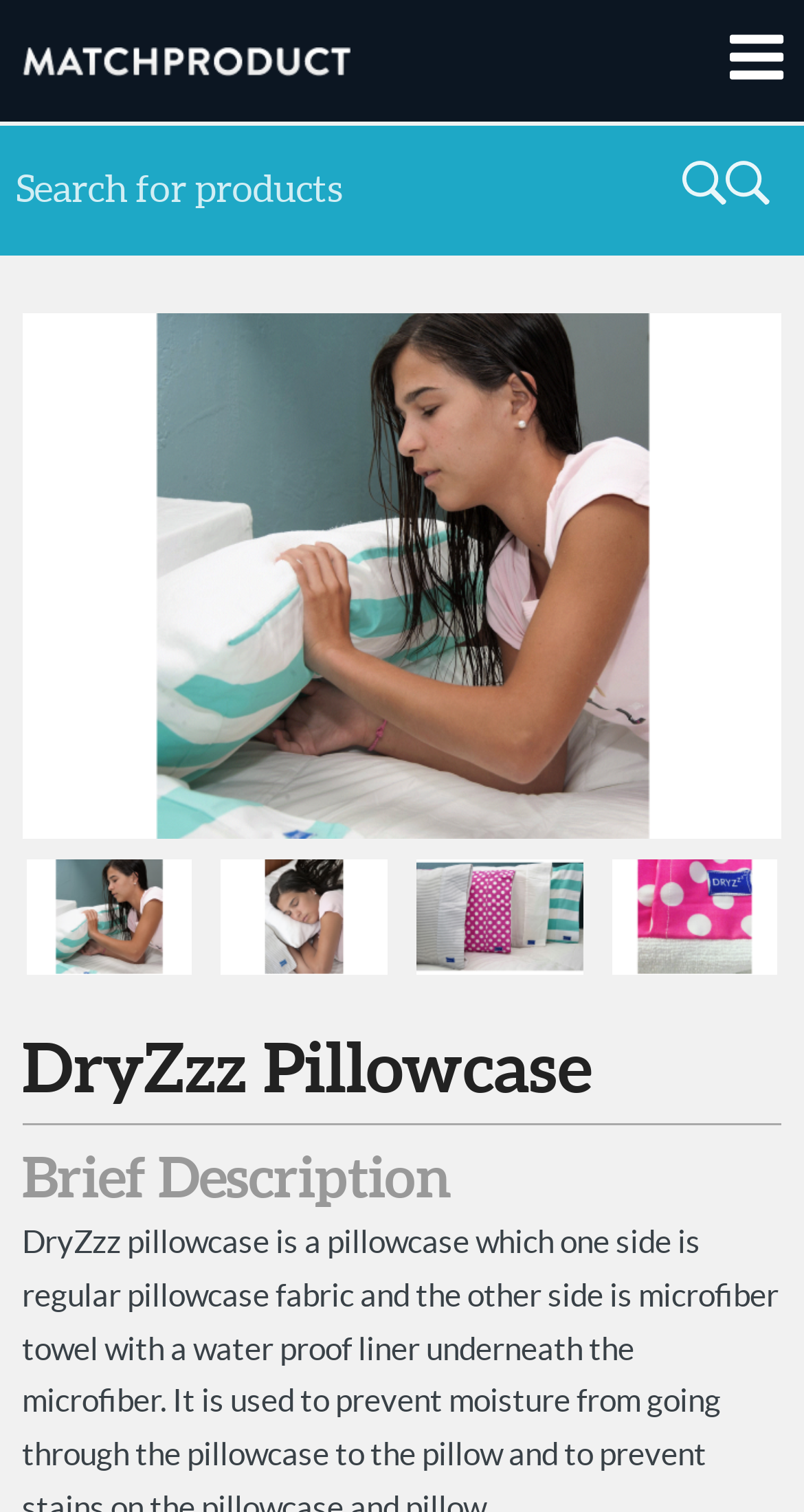What is the function of the search bar?
Look at the image and construct a detailed response to the question.

The StaticText element with bounding box coordinates [0.019, 0.11, 0.425, 0.138] contains the text 'Search for products', which suggests that the search bar is intended for users to search for products on the website.